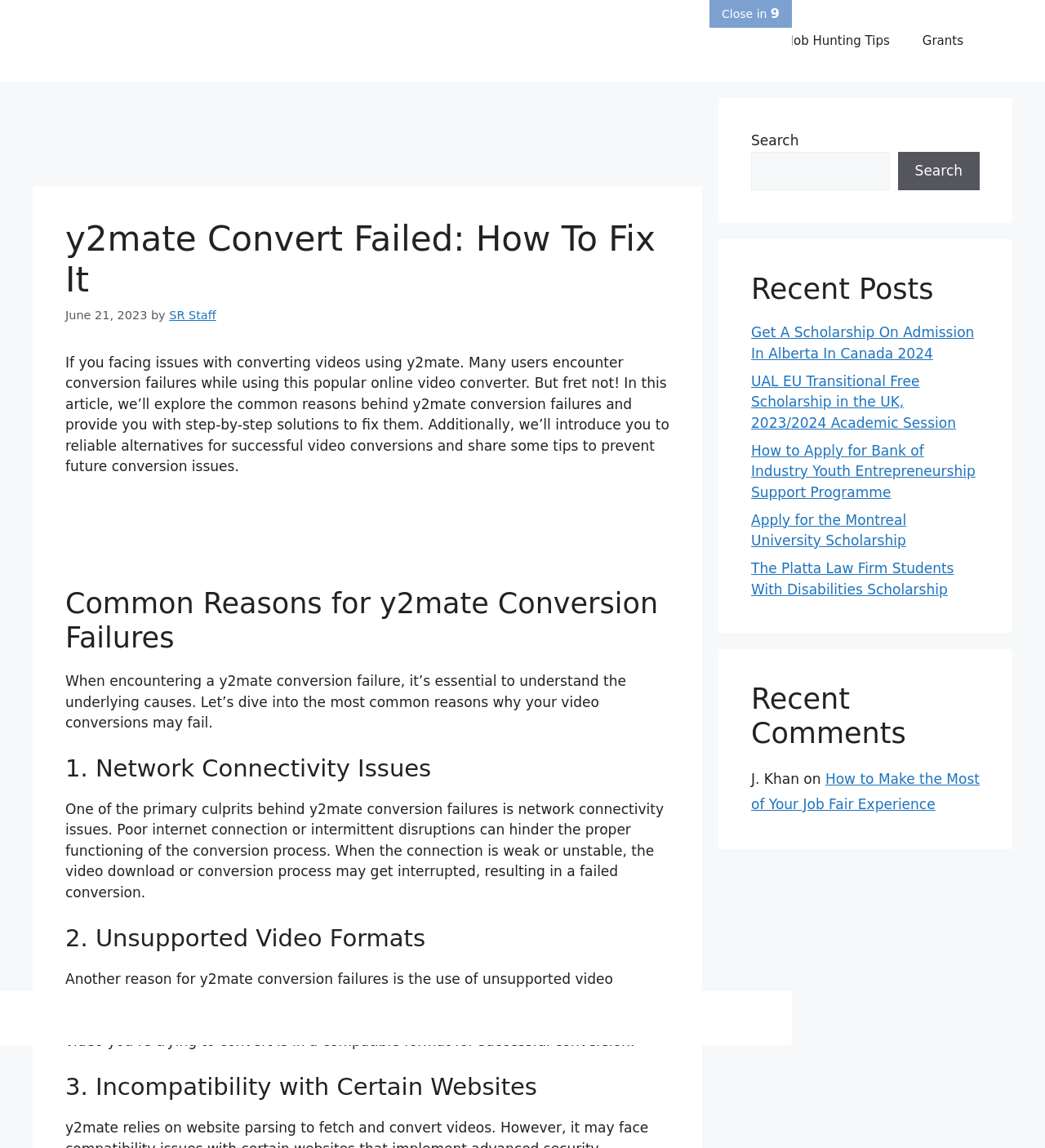Provide the bounding box coordinates for the area that should be clicked to complete the instruction: "Click the 'Home' link".

[0.321, 0.014, 0.387, 0.057]